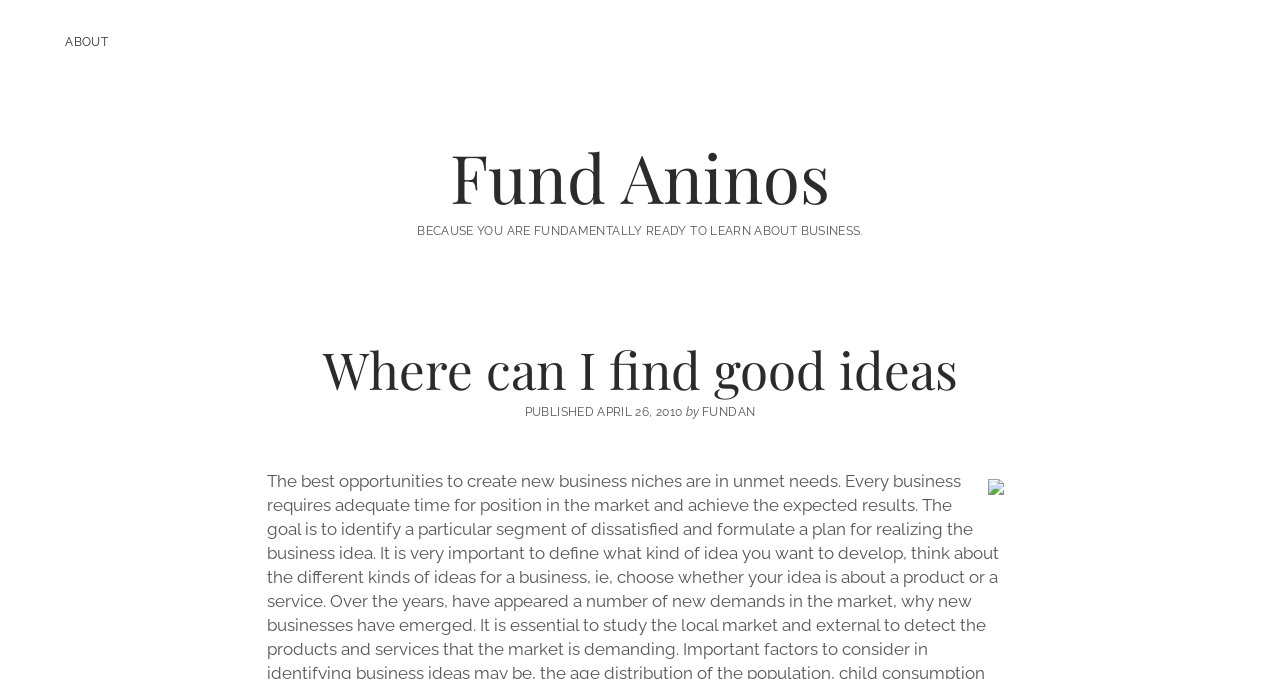Please provide a comprehensive response to the question based on the details in the image: What is the date of publication?

The date of publication can be found in the text 'PUBLISHED APRIL 26, 2010' which is located below the heading 'Where can I find good ideas'.